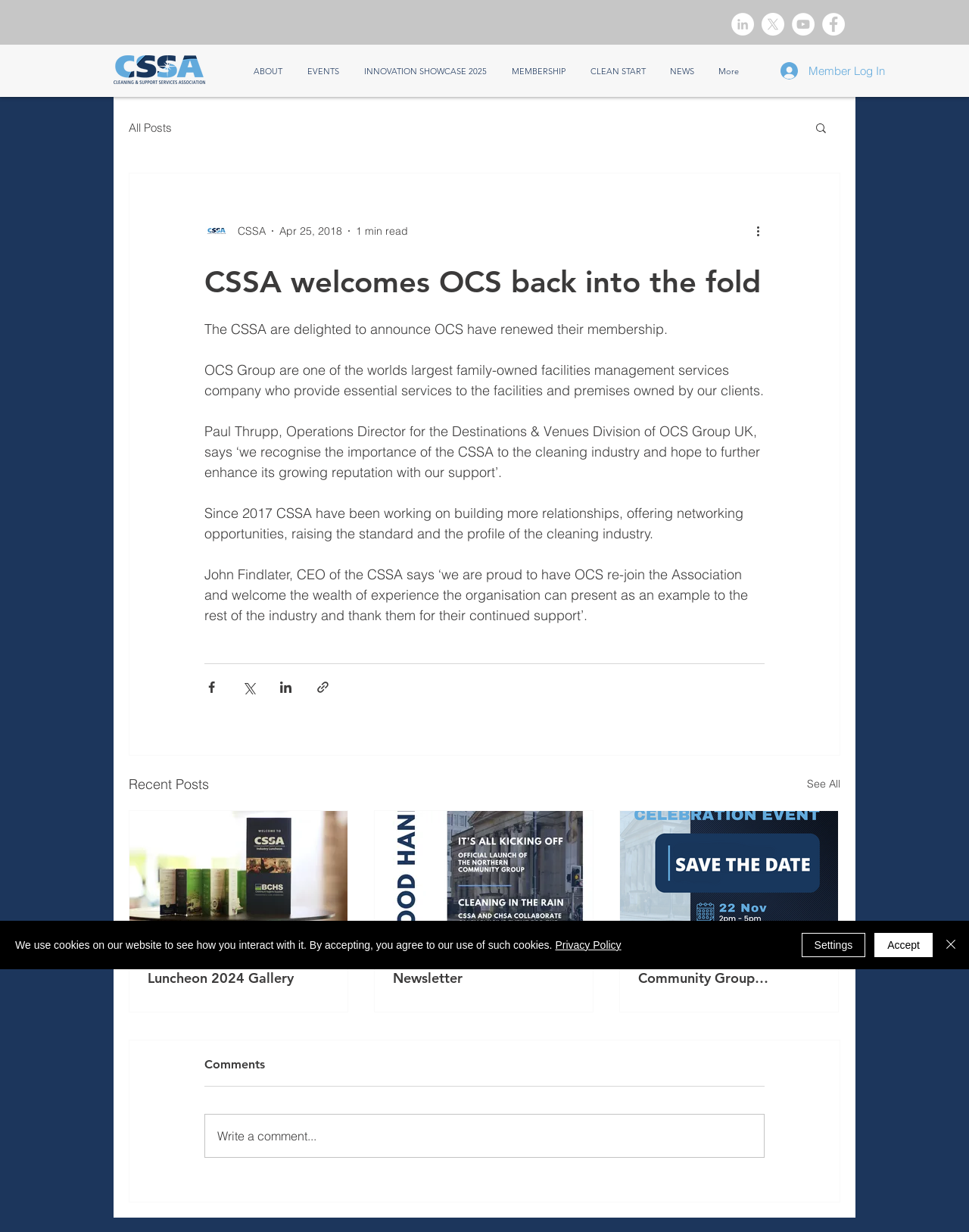Construct a comprehensive description capturing every detail on the webpage.

The webpage is about the Cleaning & Support Services Association (CSSA) and its membership. At the top, there is a navigation bar with links to different sections of the website, including "ABOUT", "EVENTS", "INNOVATION SHOWCASE 2025", "MEMBERSHIP", "CLEAN START", and "NEWS". Below the navigation bar, there is a social media bar with links to LinkedIn, X, and Facebook.

On the left side of the page, there is a CSSA logo and a "Member Log In" button. Below the logo, there is a main content area with a blog section. The blog section has a heading "CSSA welcomes OCS back into the fold" and an article with a writer's picture and a brief description. The article announces that OCS Group has renewed their membership with CSSA and provides a quote from Paul Thrupp, Operations Director for the Destinations & Venues Division of OCS Group UK.

Below the article, there are buttons to share the content via Facebook, Twitter, LinkedIn, and link. There is also a "Recent Posts" section with links to other articles, including "CSSA Savoy Industry Luncheon 2024 Gallery", "Spring 23/24 Northern Newsletter", and "Save the Date: Northern Community Group Celebration Event".

At the bottom of the page, there is a comments section with a heading "Comments" and a button to write a comment. There is also a separator line and an alert message about the use of cookies on the website, with links to the Privacy Policy and buttons to accept, settings, or close the message.